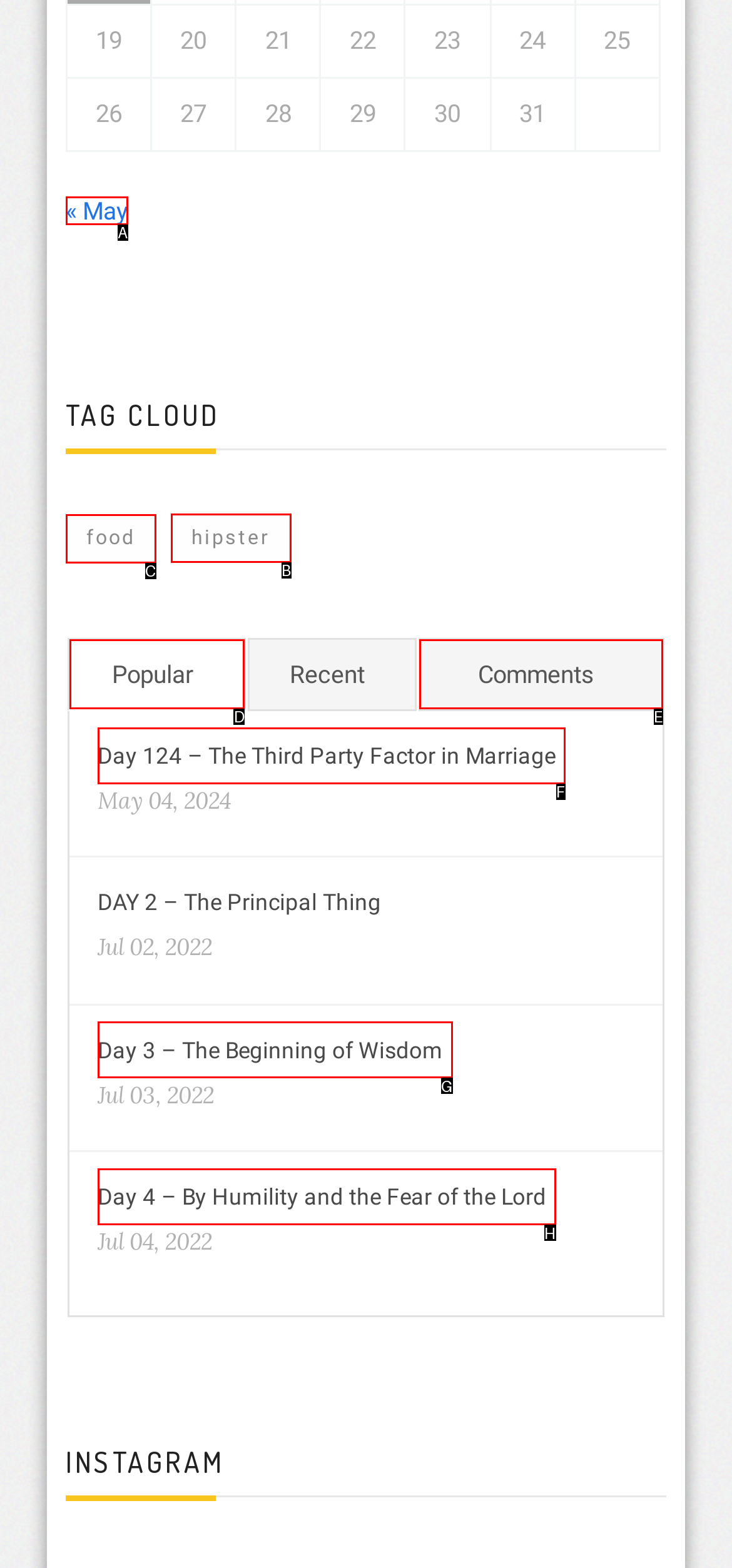To achieve the task: view food items, which HTML element do you need to click?
Respond with the letter of the correct option from the given choices.

C